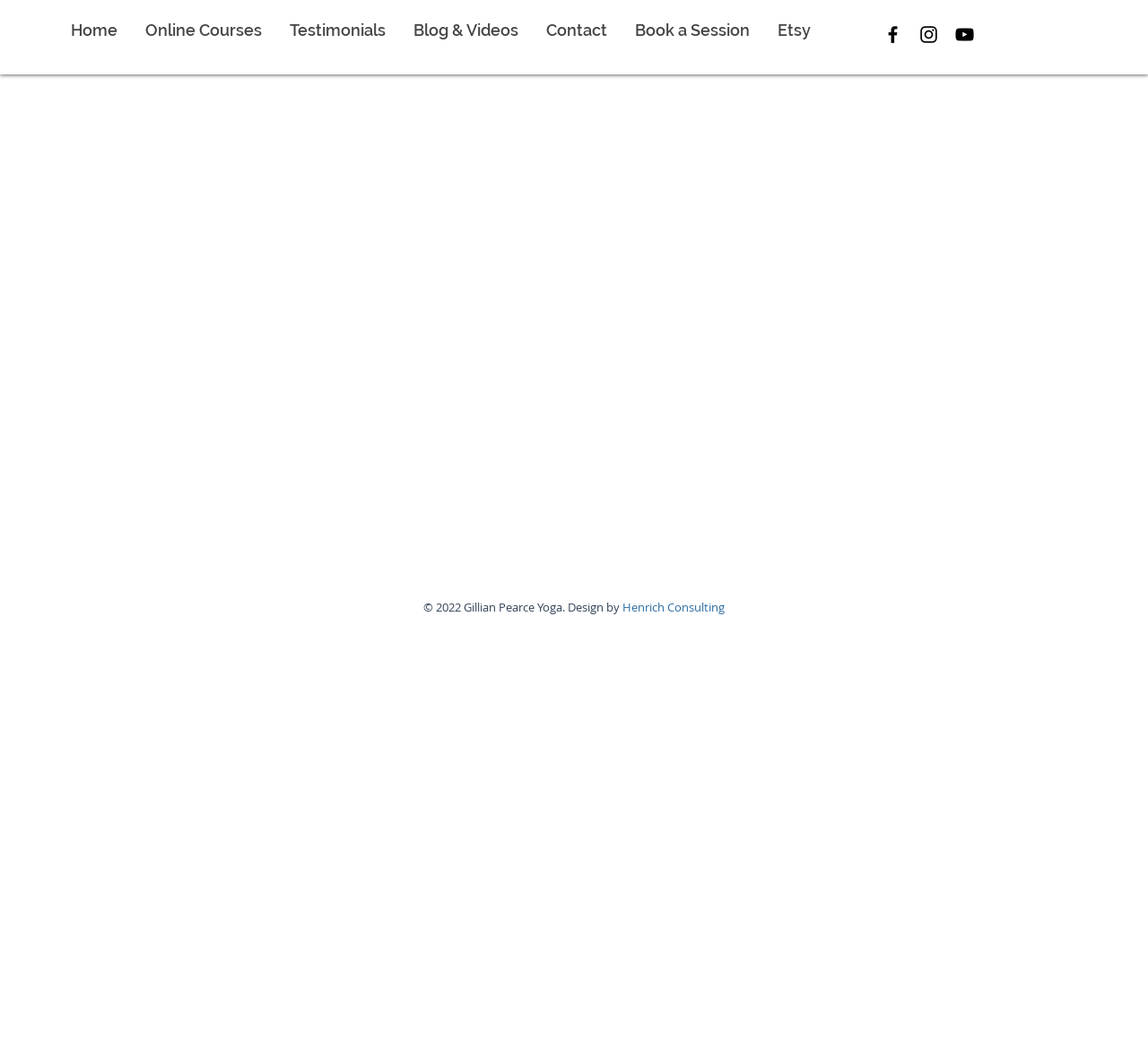How many social media icons are there?
Using the image as a reference, deliver a detailed and thorough answer to the question.

I counted the number of social media icons in the social bar section, and there are three icons: Facebook, Instagram, and YouTube.